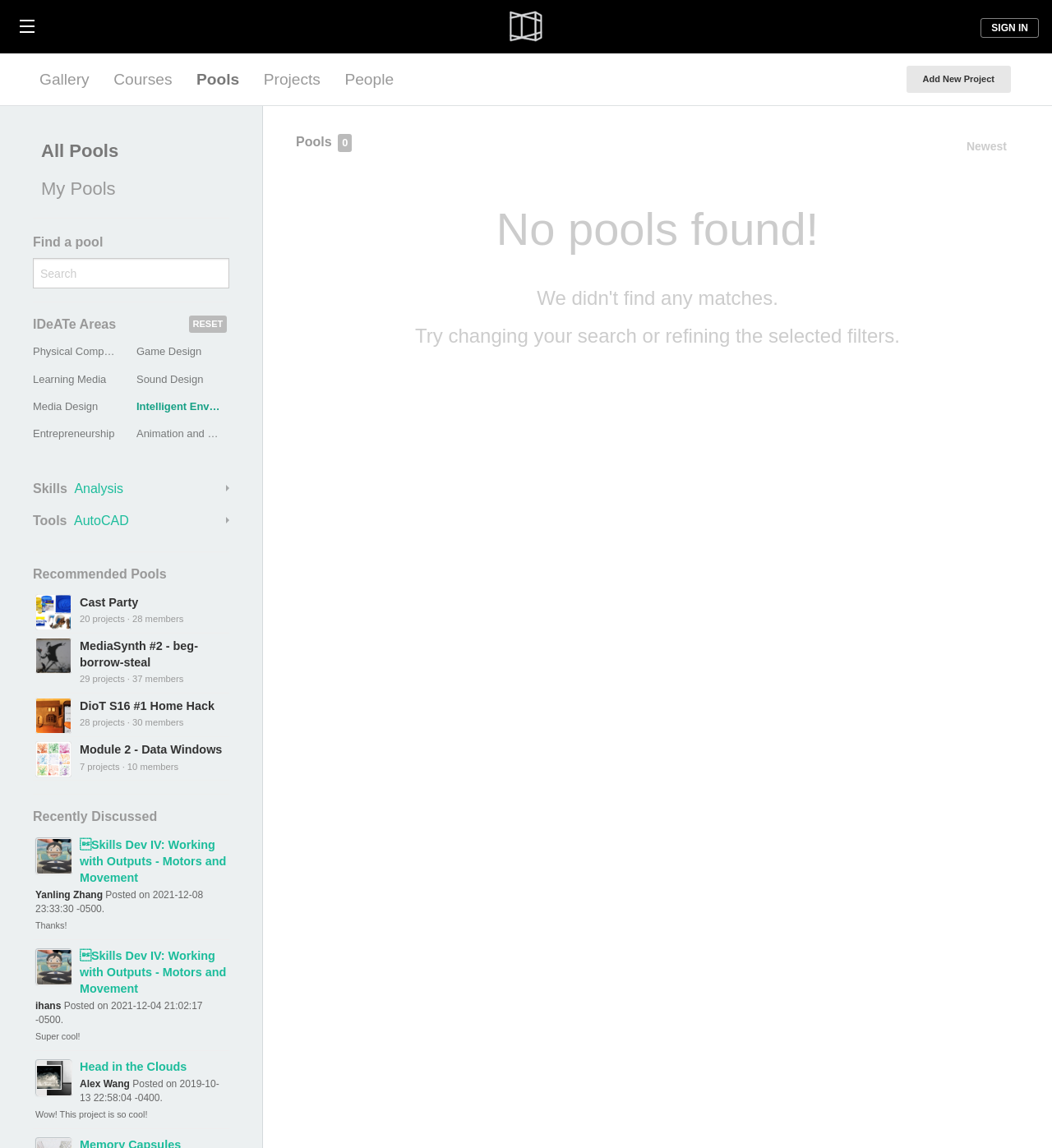Locate the bounding box coordinates of the clickable area needed to fulfill the instruction: "Explore the Cast Party pool".

[0.034, 0.518, 0.216, 0.532]